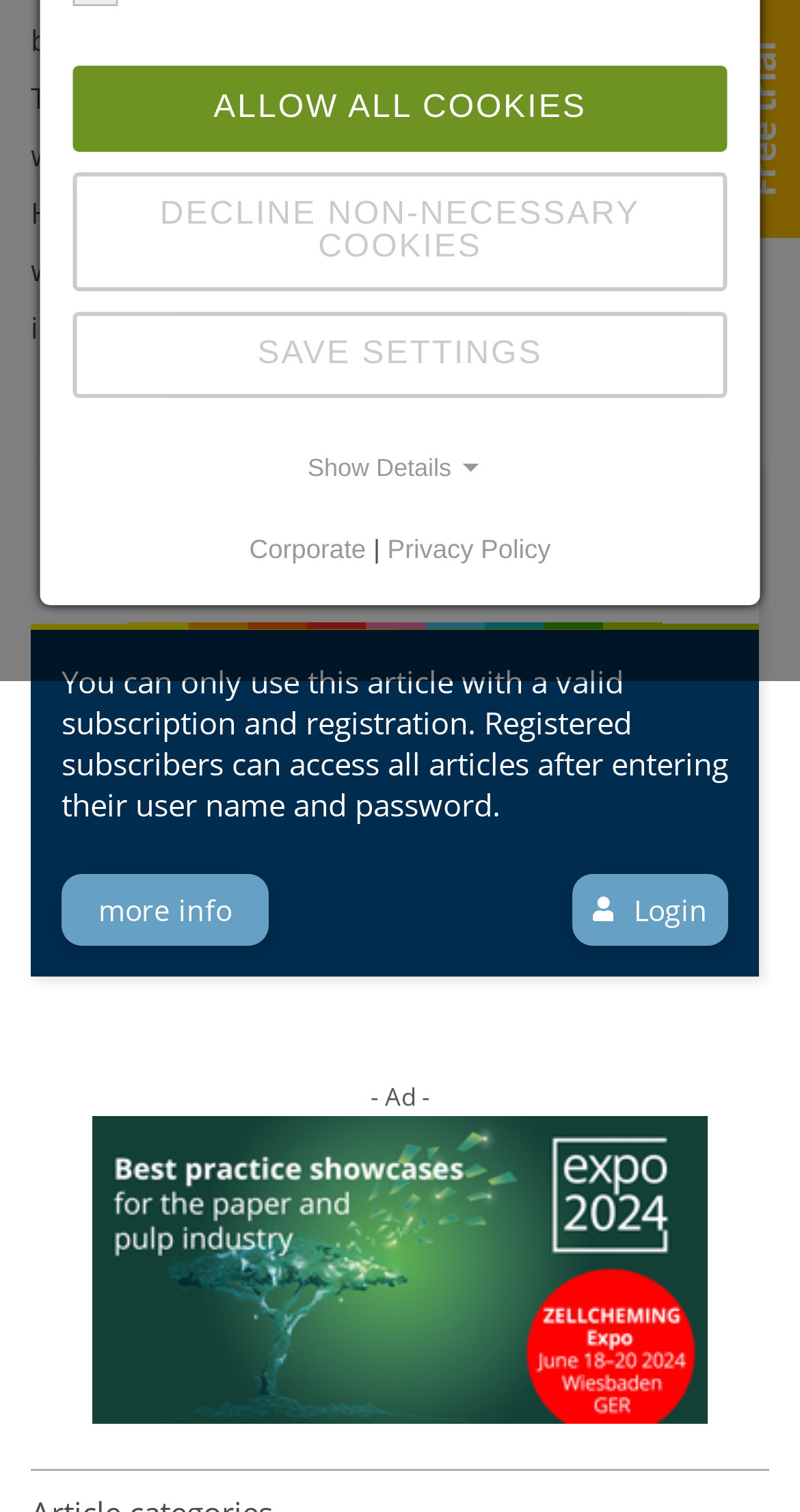Locate the bounding box of the UI element based on this description: "Login". Provide four float numbers between 0 and 1 as [left, top, right, bottom].

[0.74, 0.587, 0.885, 0.616]